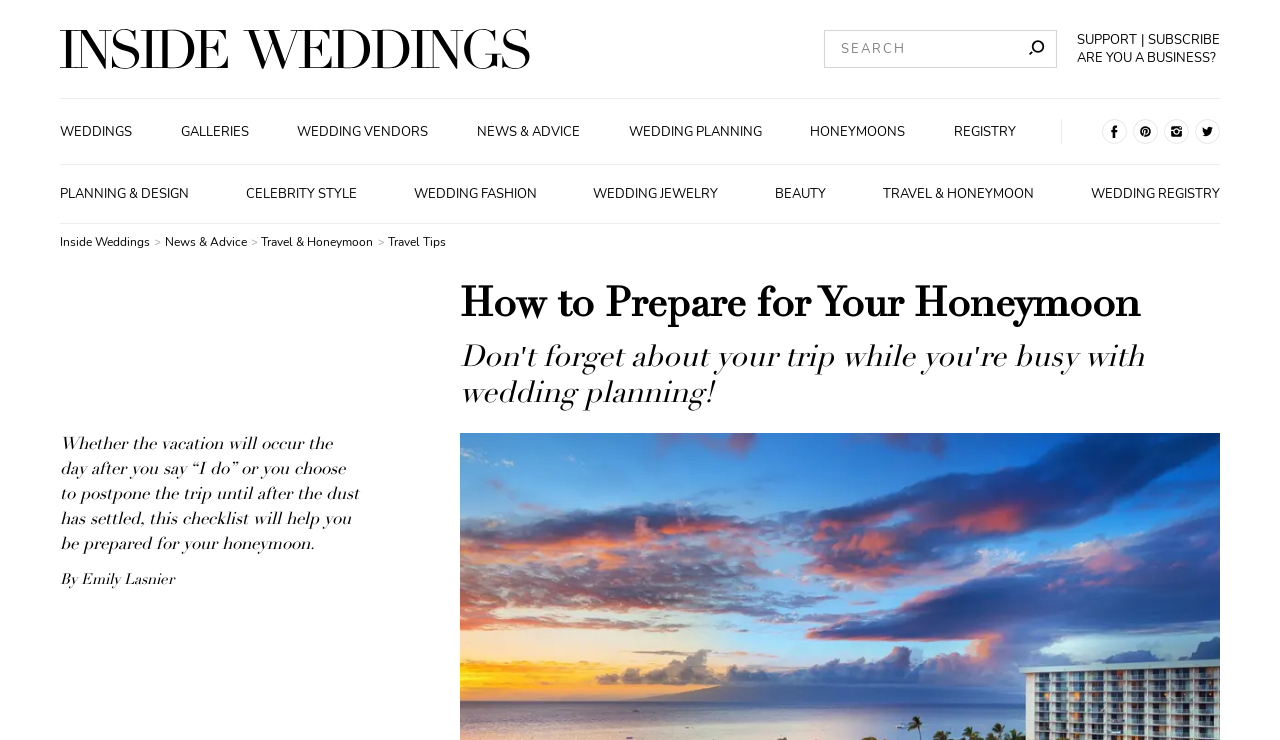Based on the image, please respond to the question with as much detail as possible:
What social media platforms can you share this webpage on?

The webpage provides buttons to share the content on various social media platforms, including Pinterest, Facebook, and WhatsApp, as indicated by the list items and corresponding buttons.